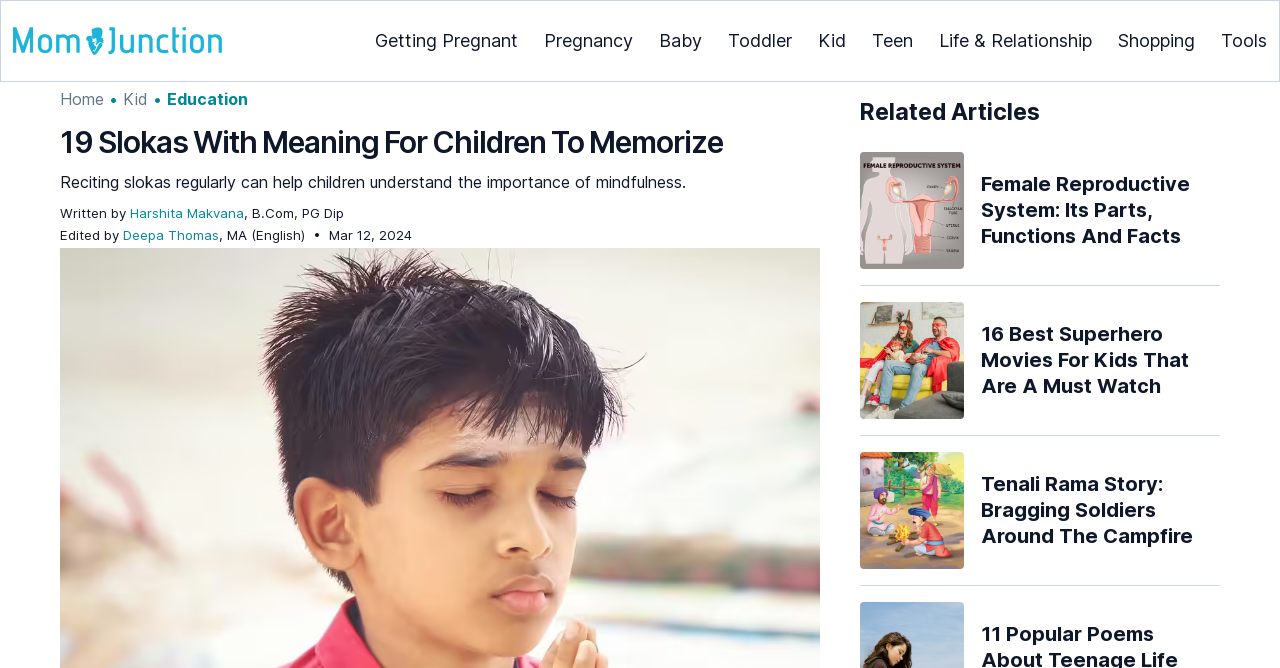Please find the bounding box for the UI component described as follows: "Teen".

[0.689, 0.015, 0.719, 0.105]